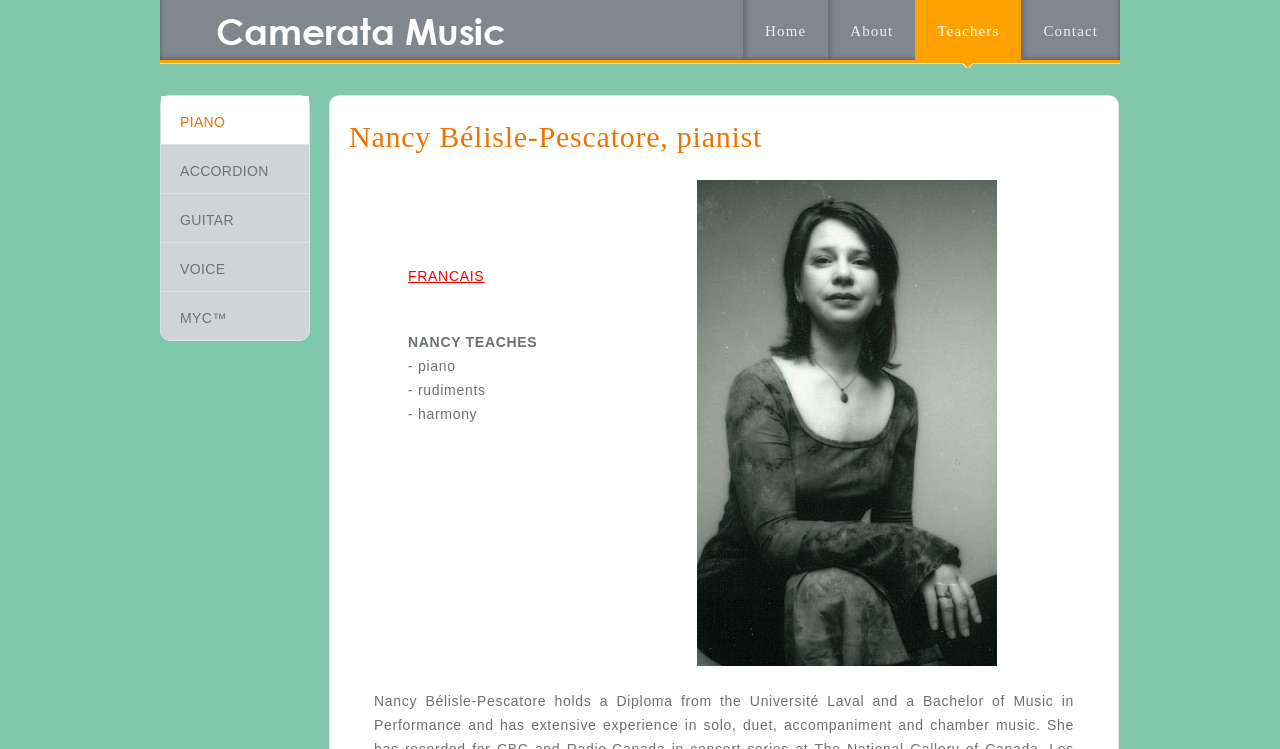Provide a one-word or short-phrase response to the question:
What is the language option available on this webpage?

FRANCAIS